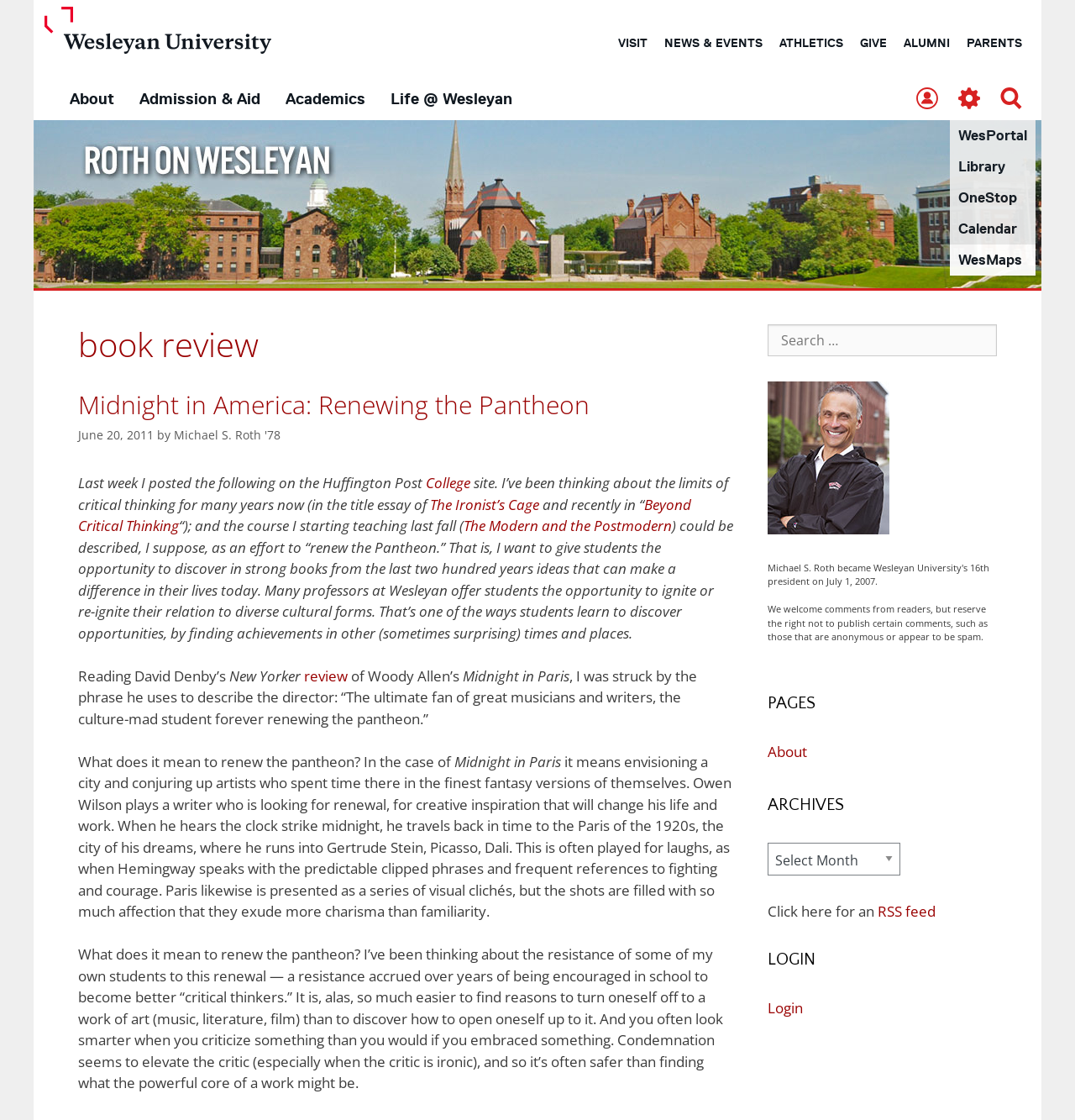Predict the bounding box for the UI component with the following description: "RSS feed".

[0.816, 0.806, 0.87, 0.823]